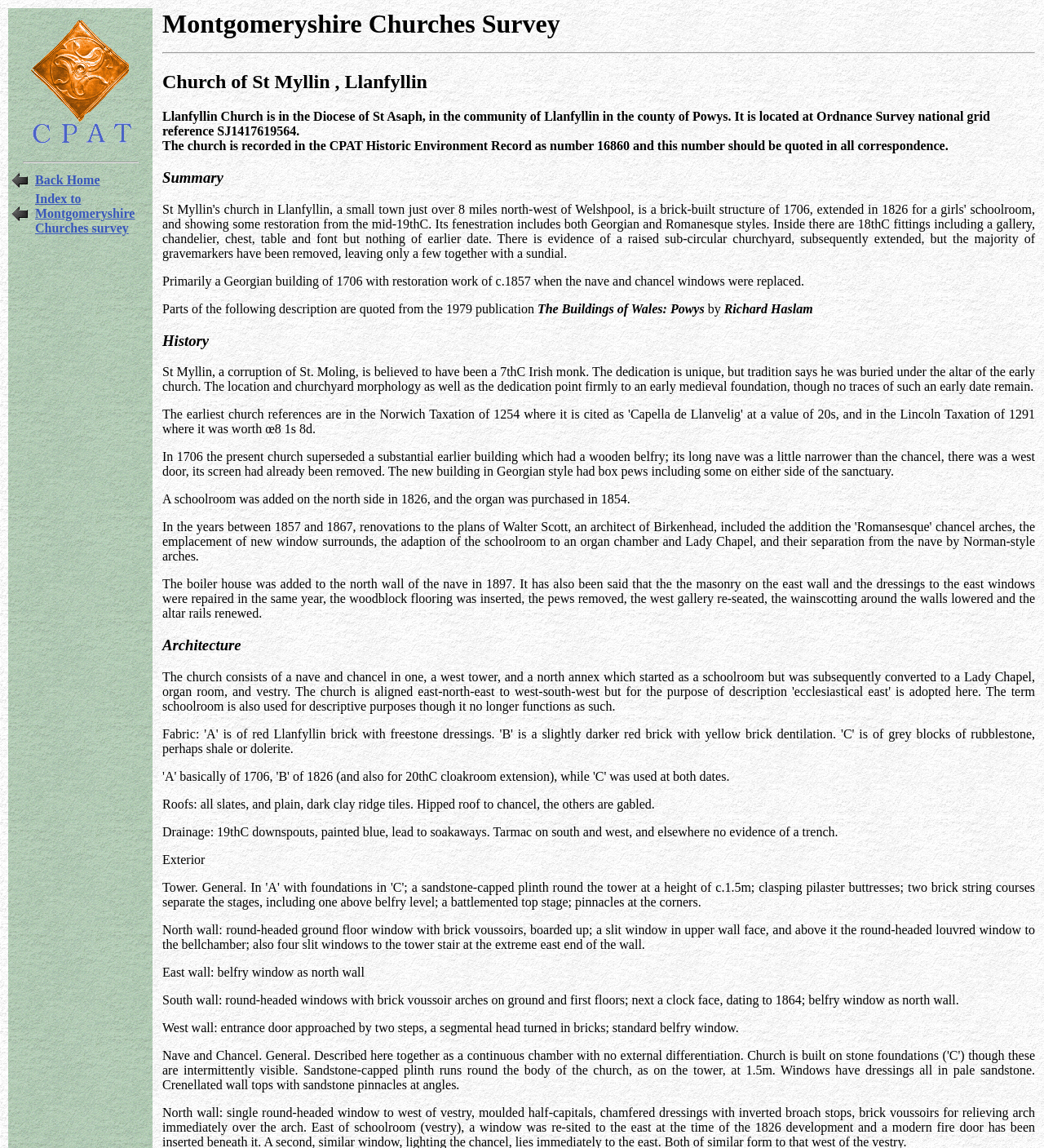Extract the main heading from the webpage content.

Montgomeryshire Churches Survey